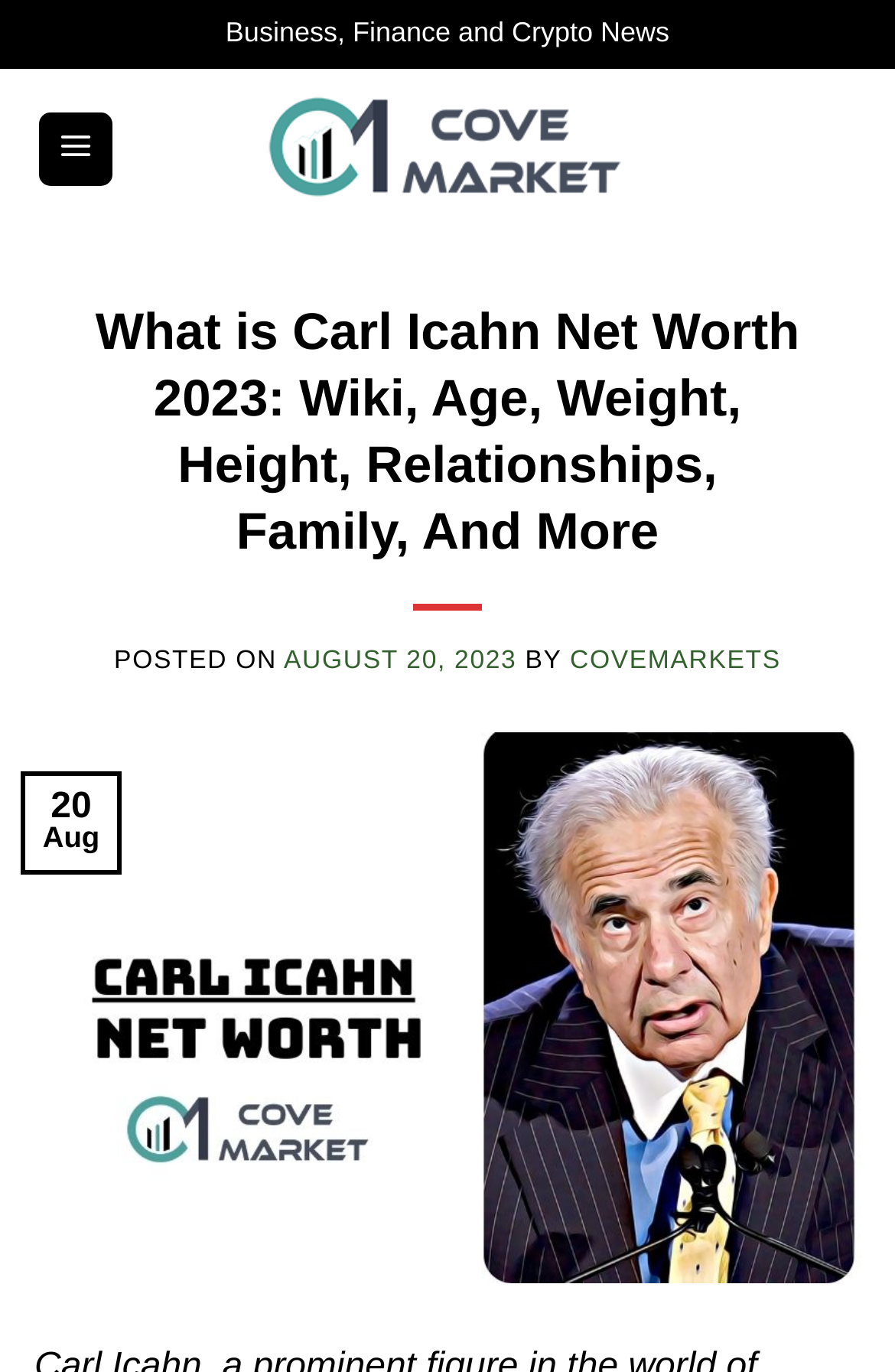Bounding box coordinates are specified in the format (top-left x, top-left y, bottom-right x, bottom-right y). All values are floating point numbers bounded between 0 and 1. Please provide the bounding box coordinate of the region this sentence describes: August 20, 2023August 21, 2023

[0.317, 0.471, 0.577, 0.491]